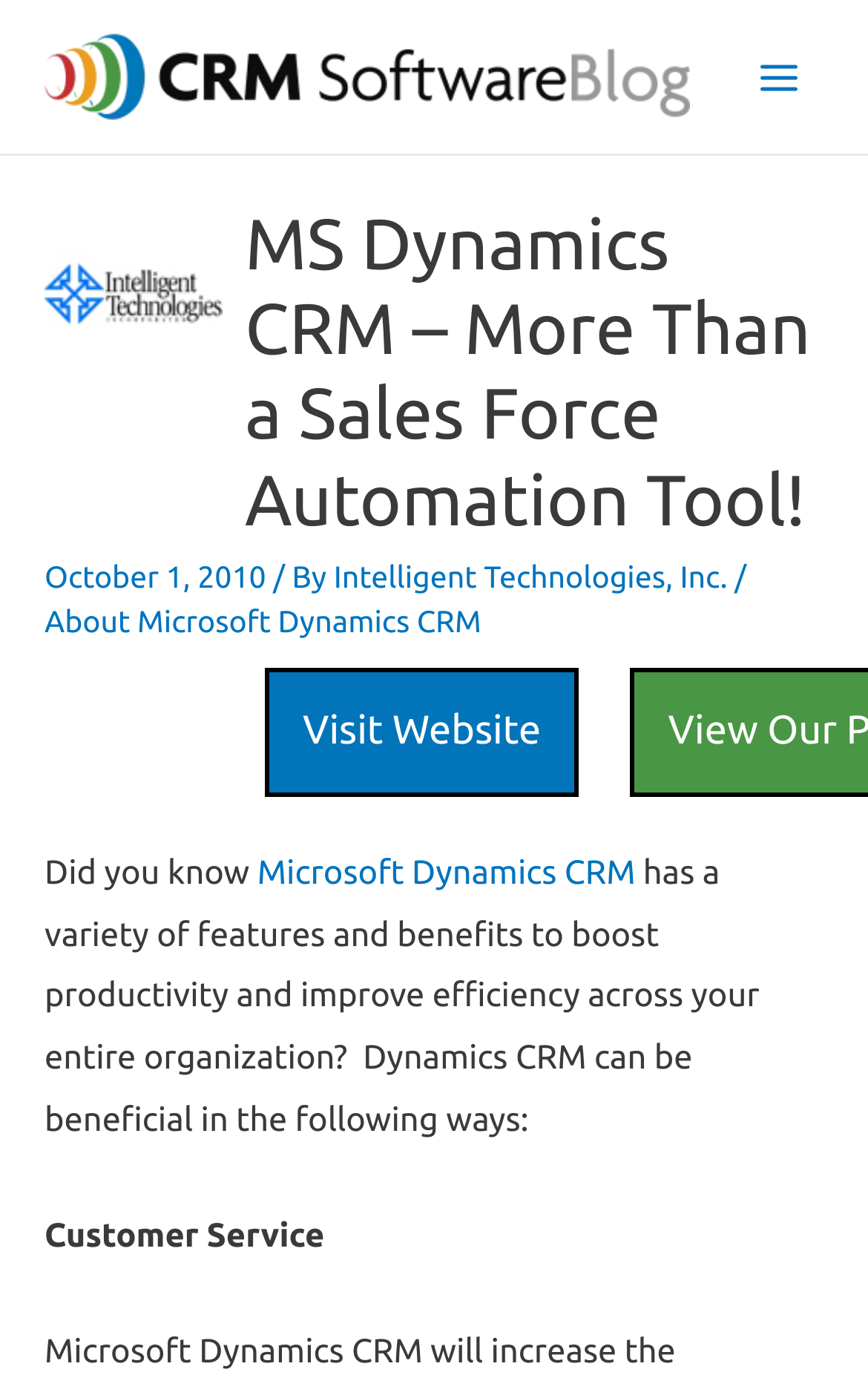Consider the image and give a detailed and elaborate answer to the question: 
What is the logo of the company?

I found the logo of the company by looking at the header section of the webpage, where I saw an image with the description 'Intelligent Technologies, Inc.'s Logo'.